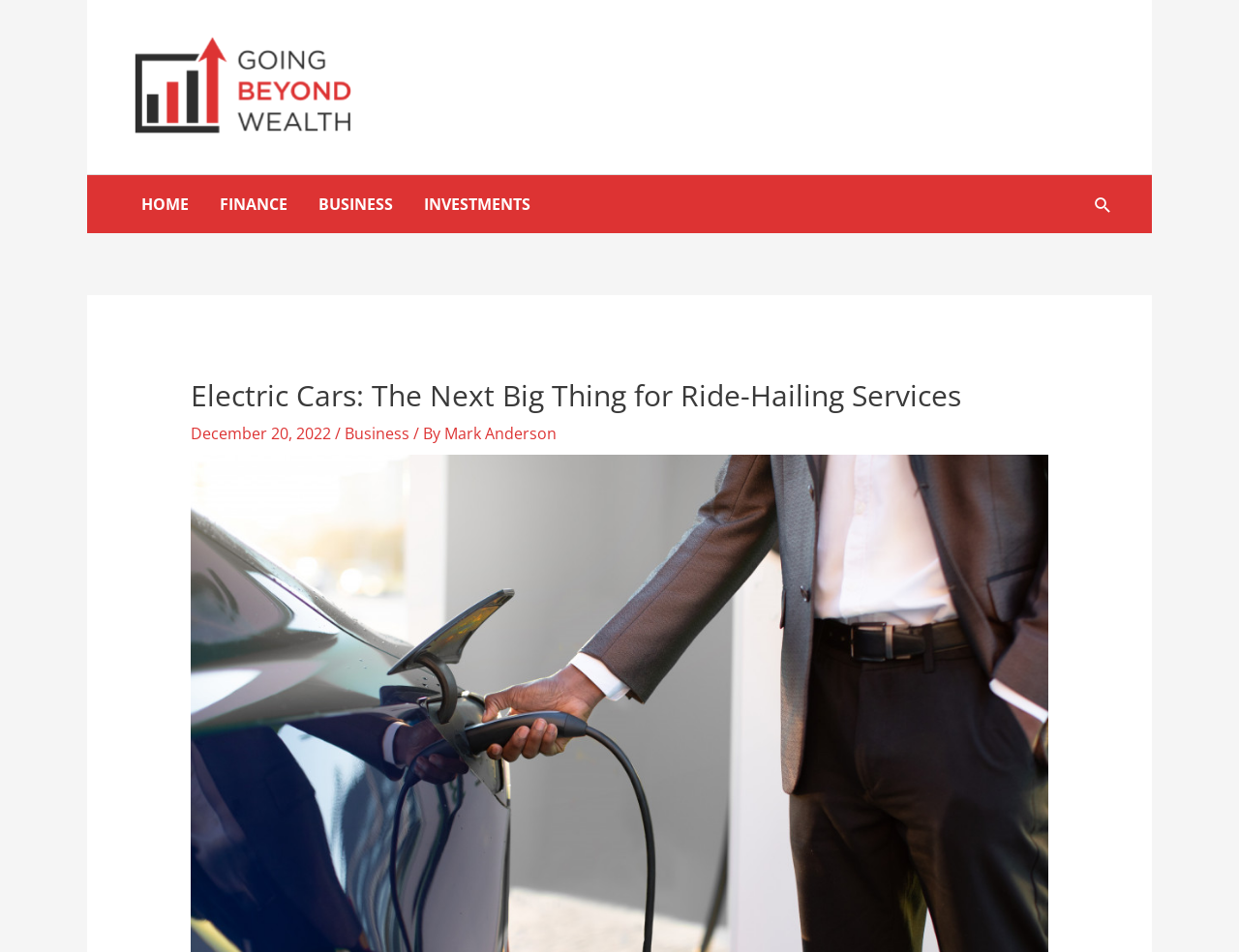What is the category of the article?
Based on the content of the image, thoroughly explain and answer the question.

The category is located below the main heading of the article, and it is a link with the text 'Business'.